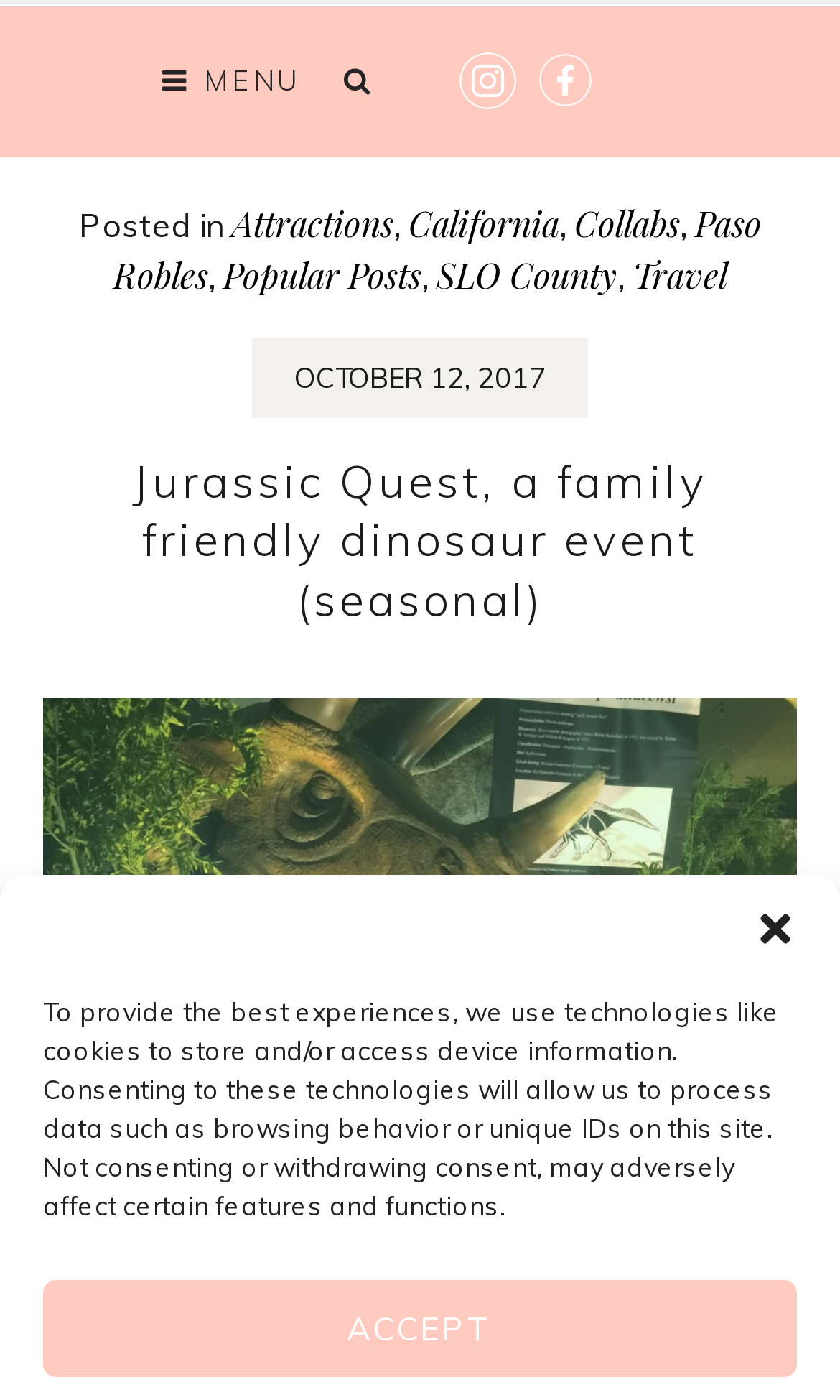Given the content of the image, can you provide a detailed answer to the question?
What is the date of the article?

The date of the article can be found in the link 'OCTOBER 12, 2017', which is likely to be the publication date of the article.